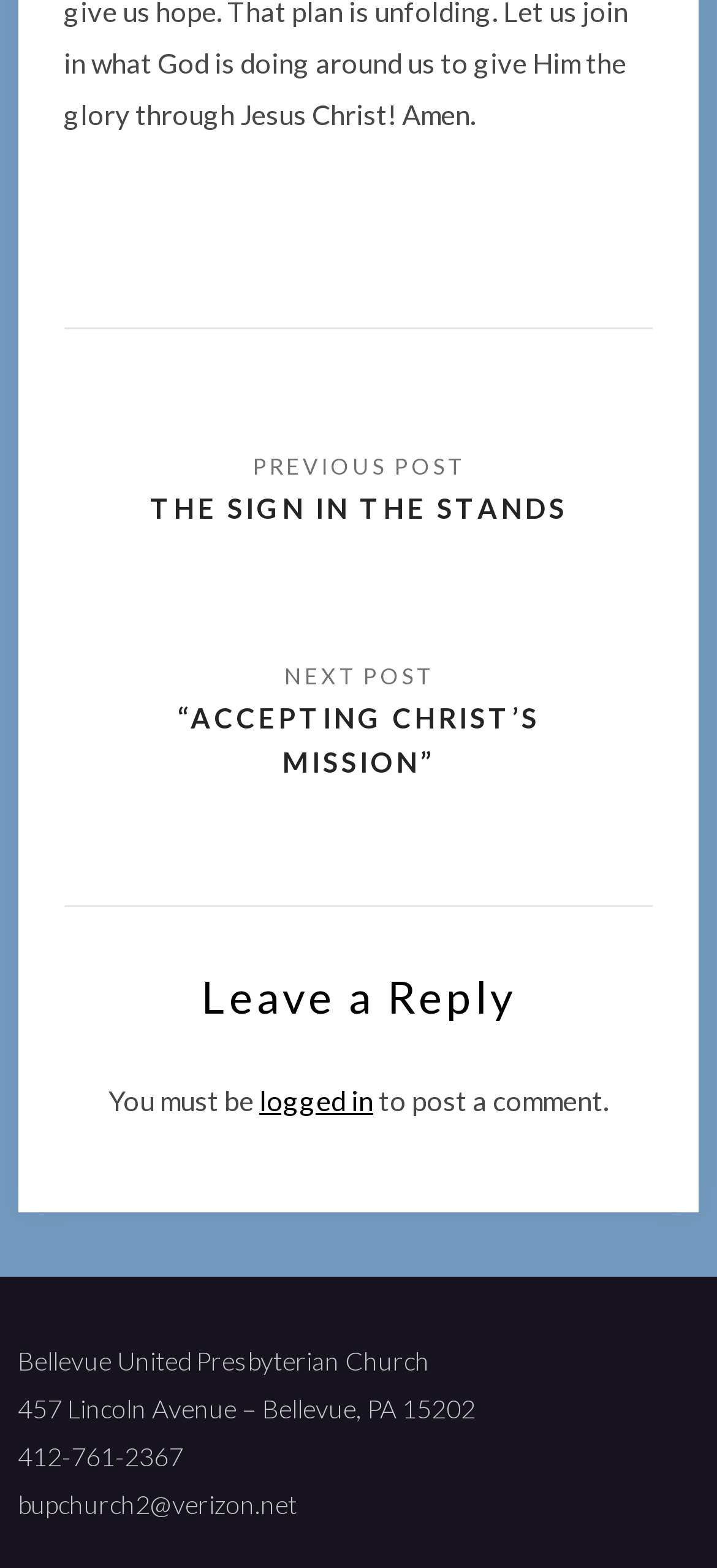Using the webpage screenshot, locate the HTML element that fits the following description and provide its bounding box: "logged in".

[0.362, 0.691, 0.521, 0.712]